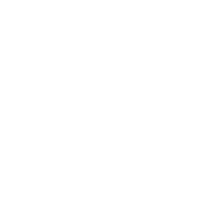Please use the details from the image to answer the following question comprehensively:
Is the test kit suitable for personal use?

The product description highlights that the kit is ideal for both personal and professional use, indicating that it can be used by individuals for personal testing purposes.